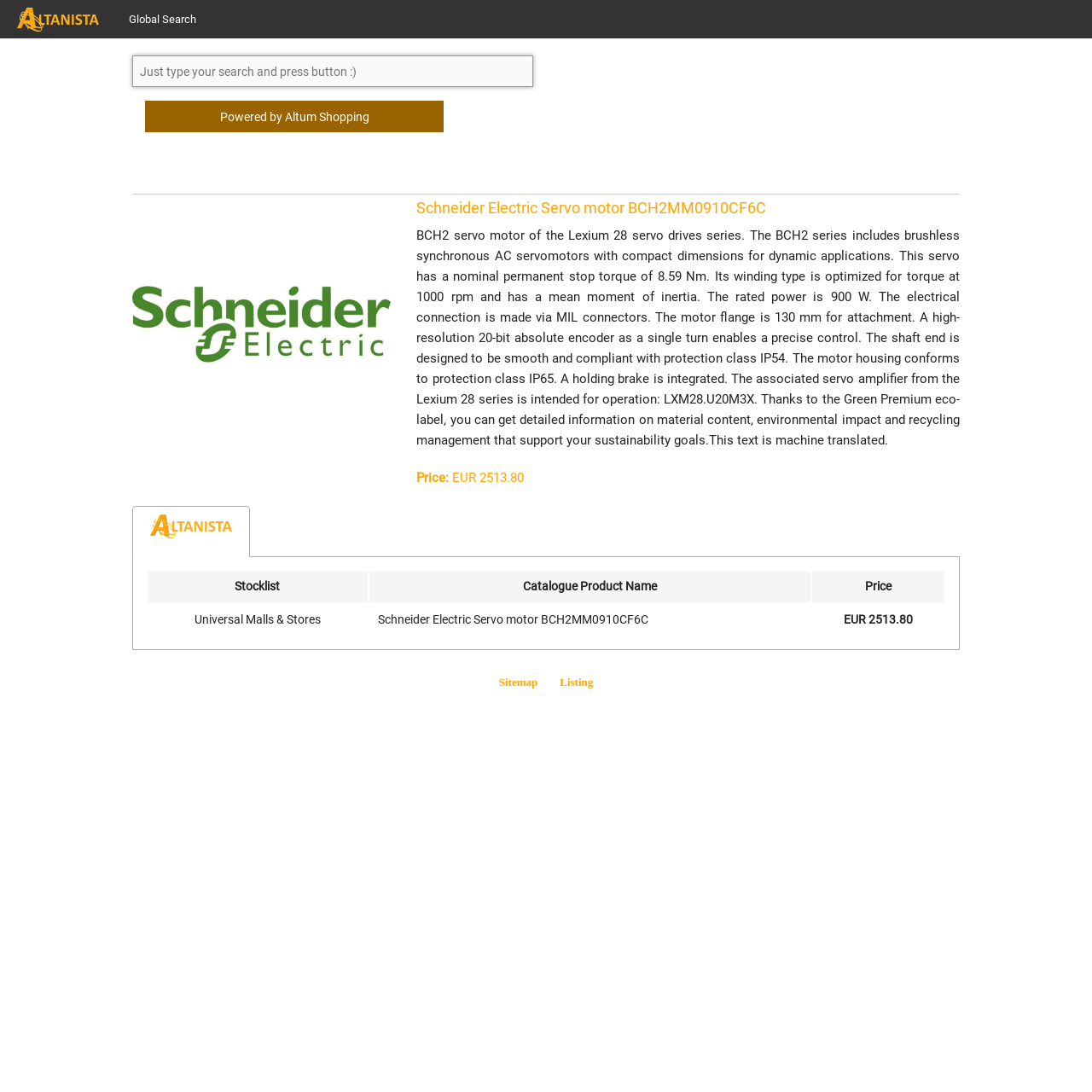Please find the bounding box coordinates of the clickable region needed to complete the following instruction: "View product details". The bounding box coordinates must consist of four float numbers between 0 and 1, i.e., [left, top, right, bottom].

[0.382, 0.209, 0.879, 0.41]